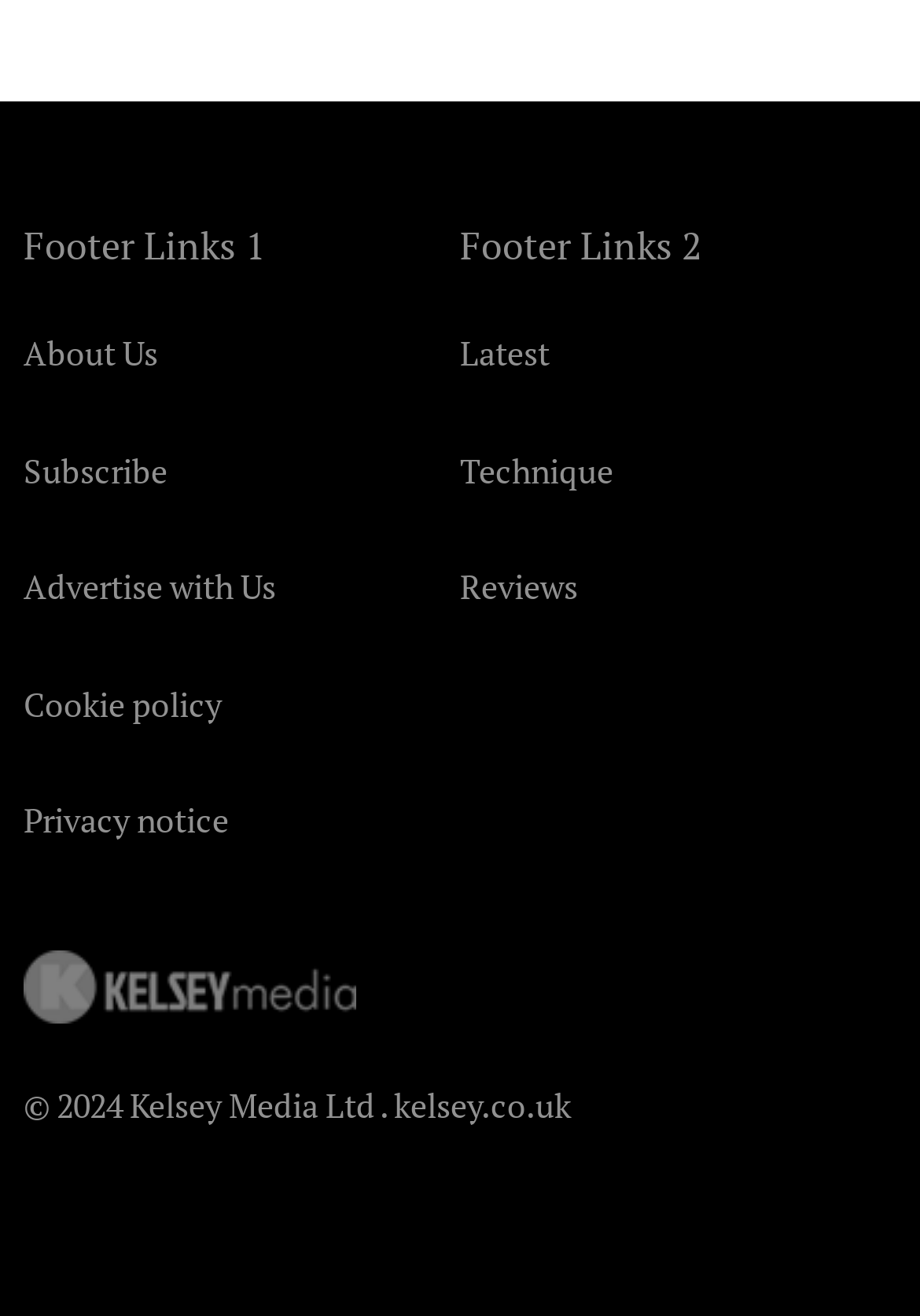What is the URL mentioned in the footer?
Refer to the image and give a detailed answer to the question.

I found the answer by looking at the footer section of the webpage, where I saw a link with the URL 'kelsey.co.uk'.